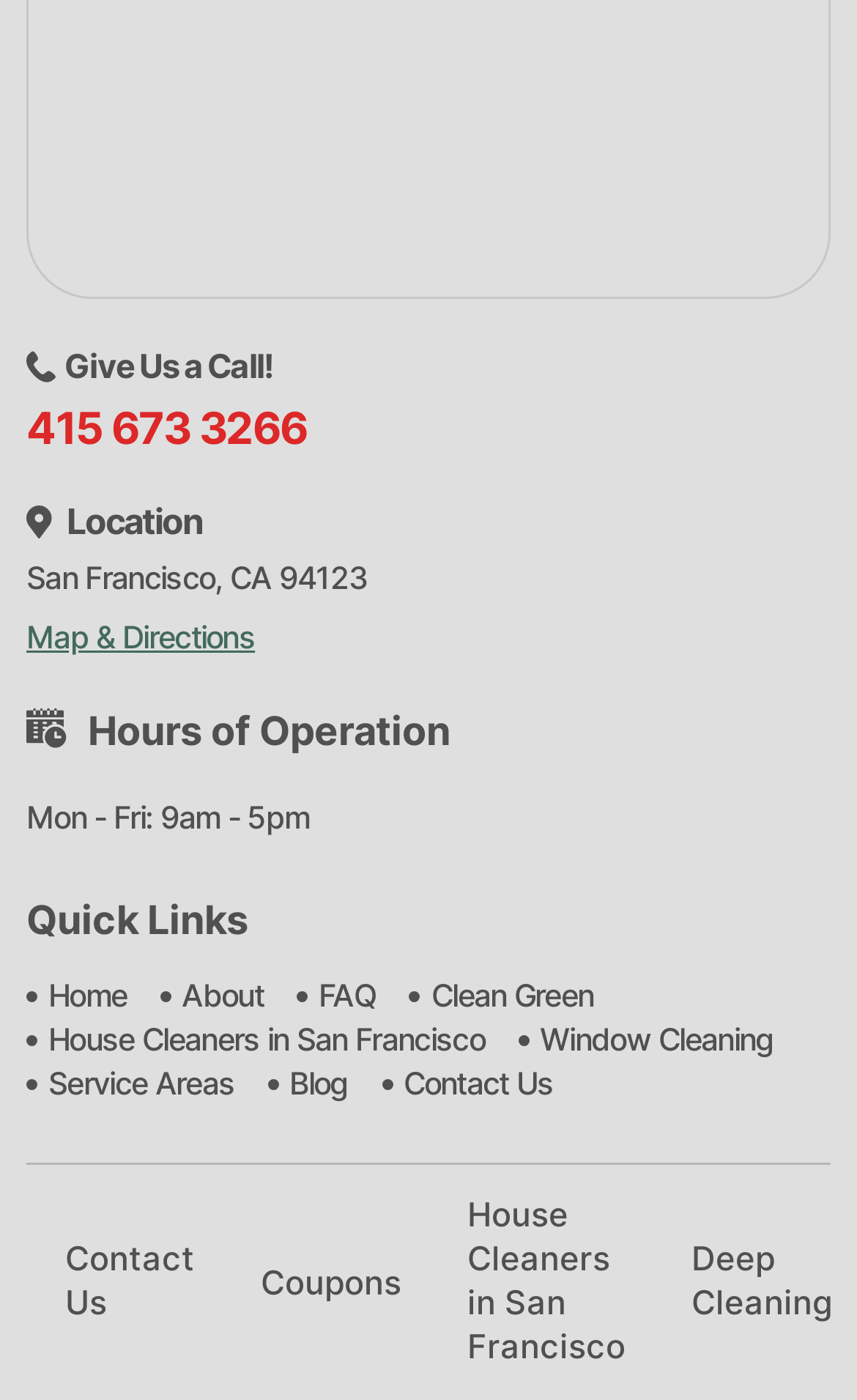Determine the bounding box coordinates of the clickable element necessary to fulfill the instruction: "Read the blog". Provide the coordinates as four float numbers within the 0 to 1 range, i.e., [left, top, right, bottom].

[0.338, 0.758, 0.406, 0.79]